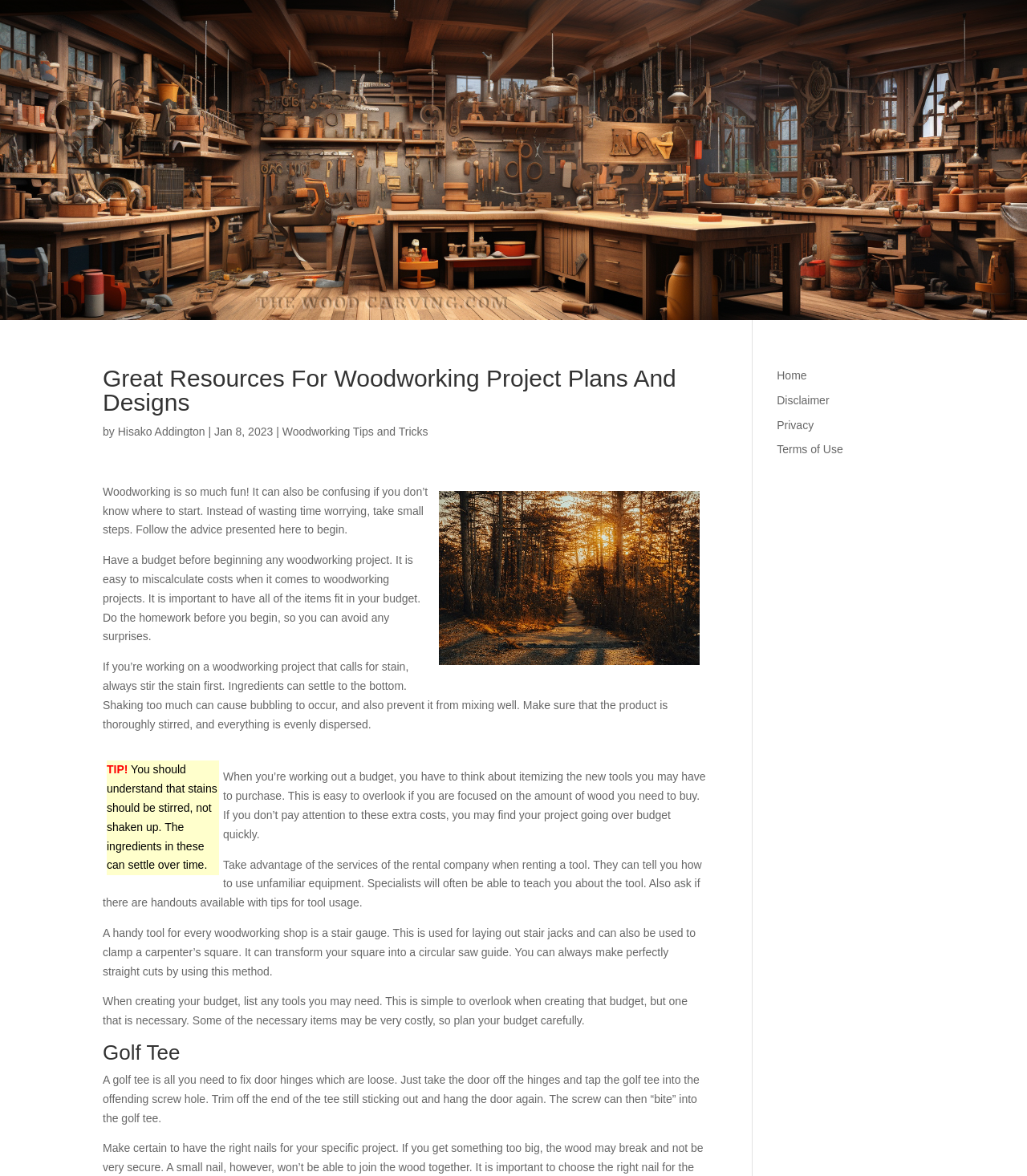What is the date of the woodworking article?
Please respond to the question with a detailed and informative answer.

The date of the article can be found in the heading section of the webpage, where it says 'Jan 8, 2023'.